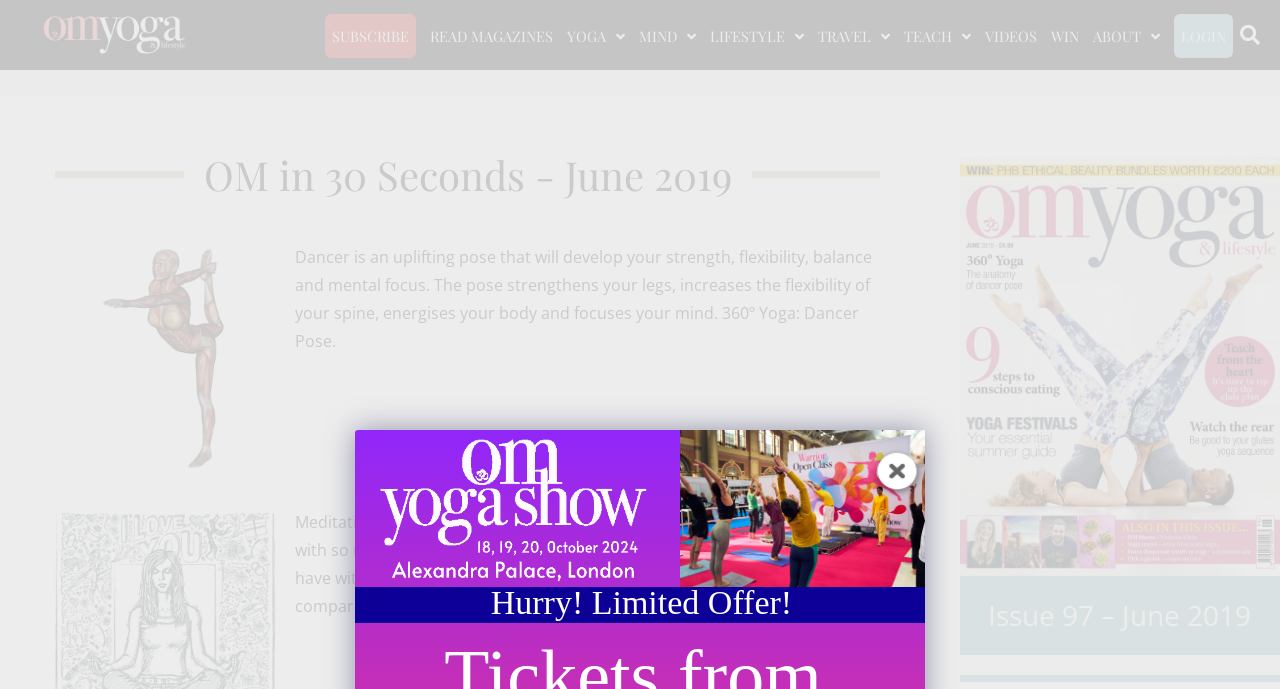For the element described, predict the bounding box coordinates as (top-left x, top-left y, bottom-right x, bottom-right y). All values should be between 0 and 1. Element description: Watch Live

None